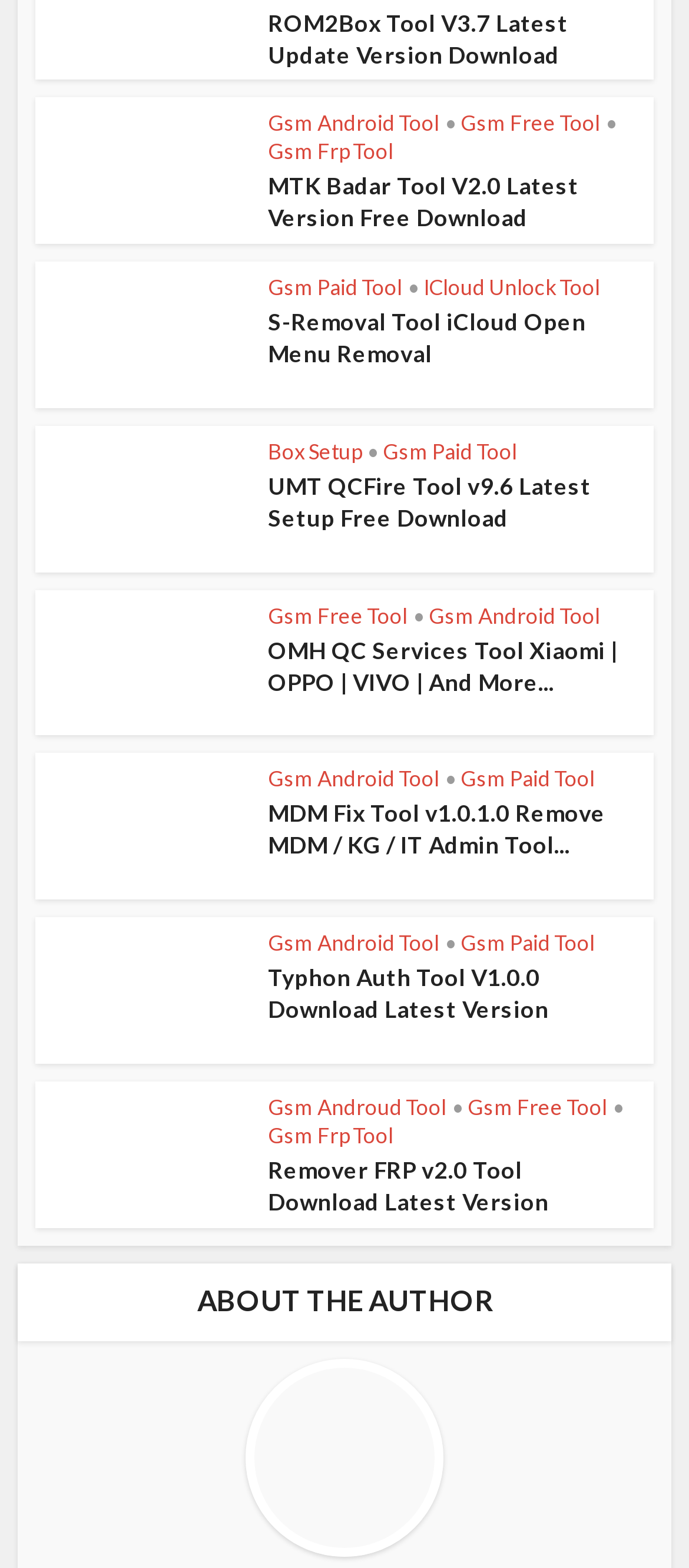Find the bounding box of the UI element described as: "Box Setup". The bounding box coordinates should be given as four float values between 0 and 1, i.e., [left, top, right, bottom].

[0.389, 0.279, 0.525, 0.296]